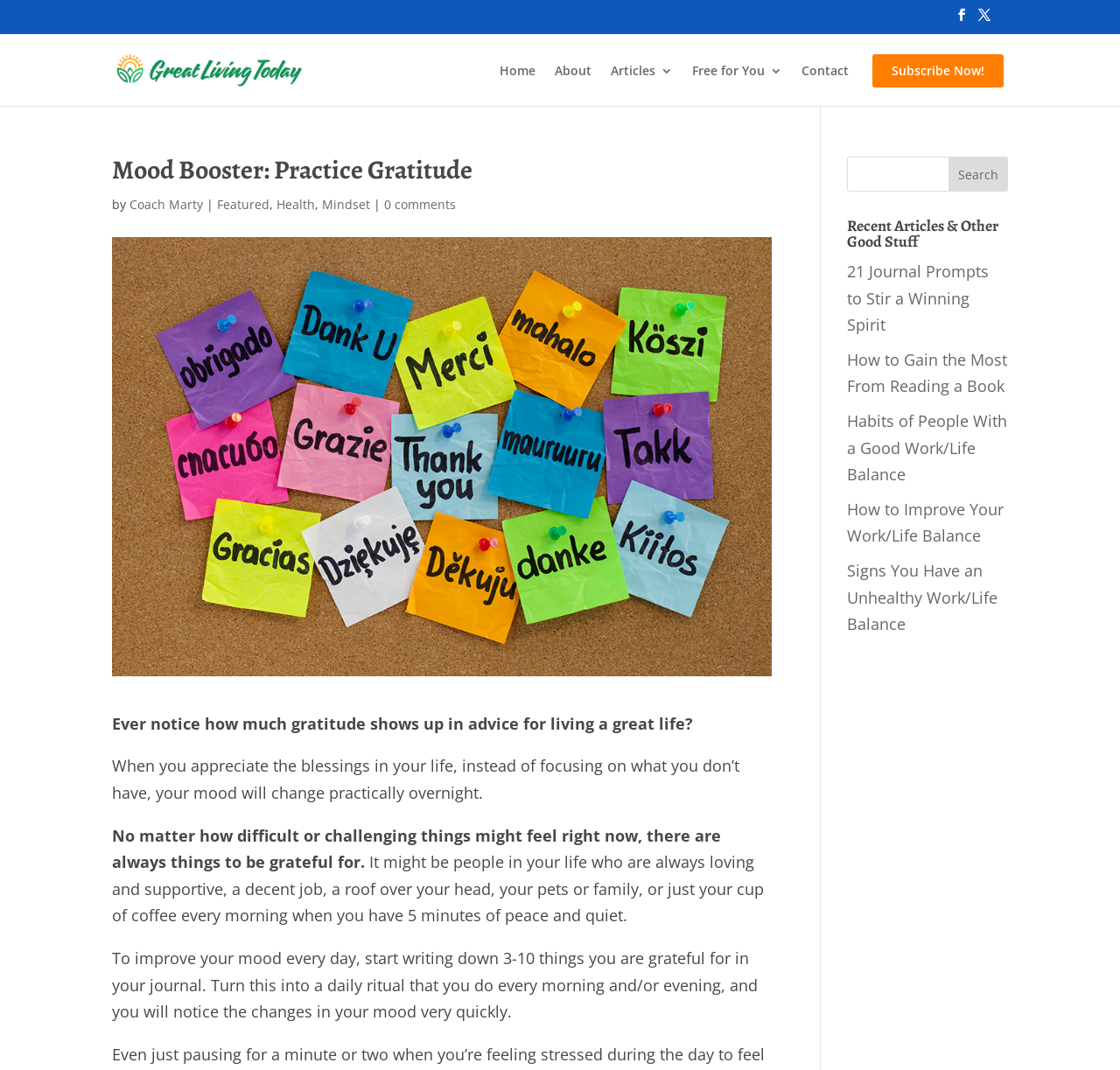Using the webpage screenshot, locate the HTML element that fits the following description and provide its bounding box: "0 comments".

[0.343, 0.183, 0.407, 0.199]